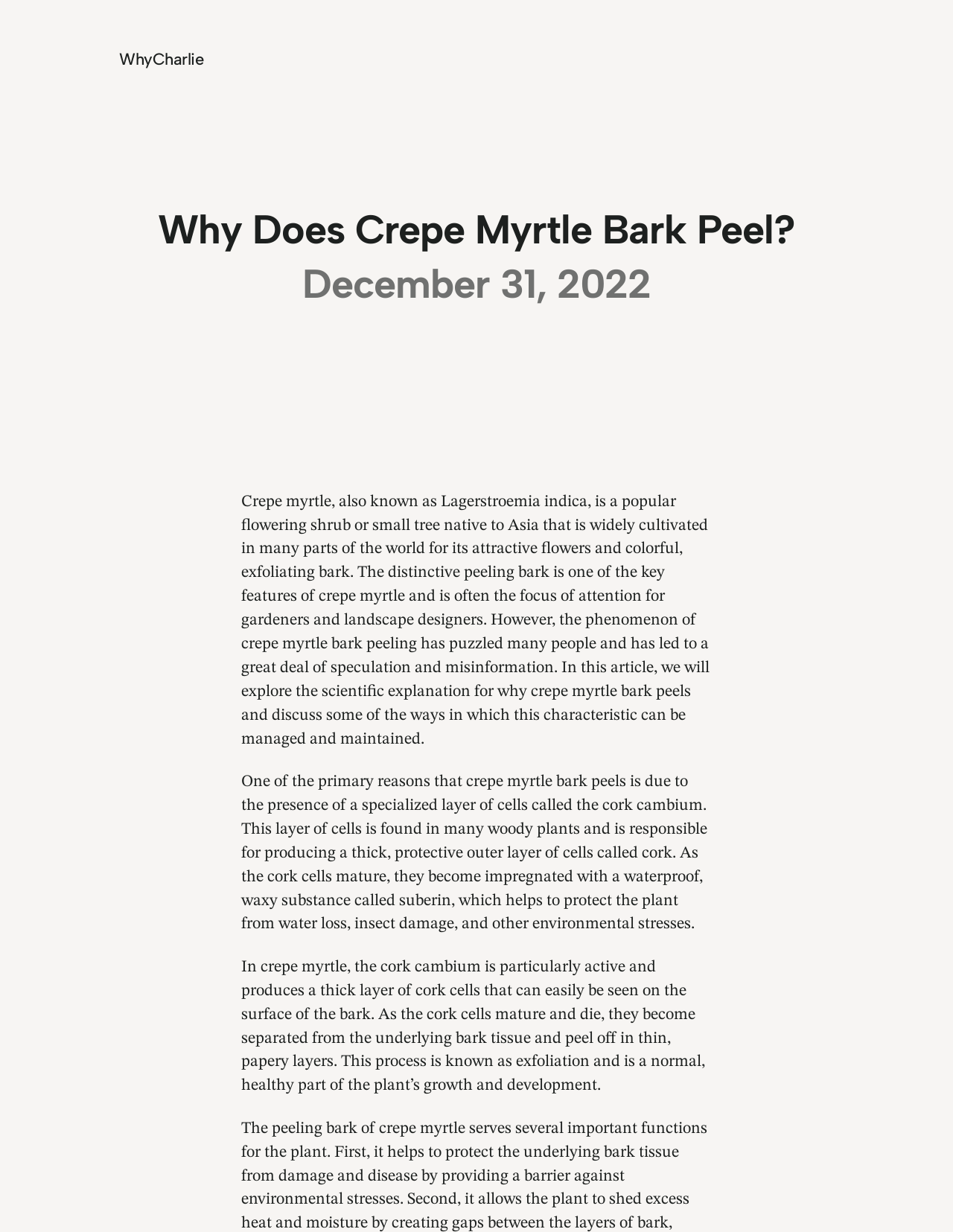Based on the image, provide a detailed response to the question:
When was the article published?

The publication date of the article is mentioned at the top of the webpage, which is December 31, 2022.